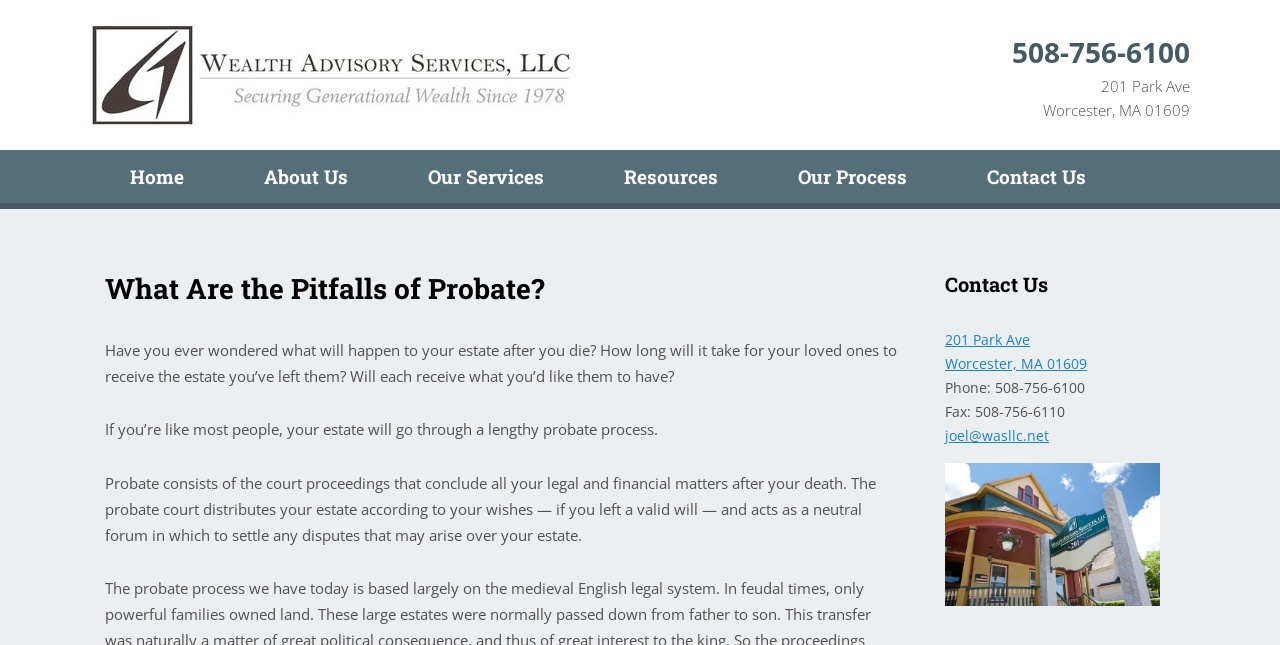What is the purpose of probate?
Use the information from the screenshot to give a comprehensive response to the question.

According to the webpage, probate consists of court proceedings that conclude all legal and financial matters after one's death, and the probate court distributes the estate according to one's wishes, if a valid will is left.